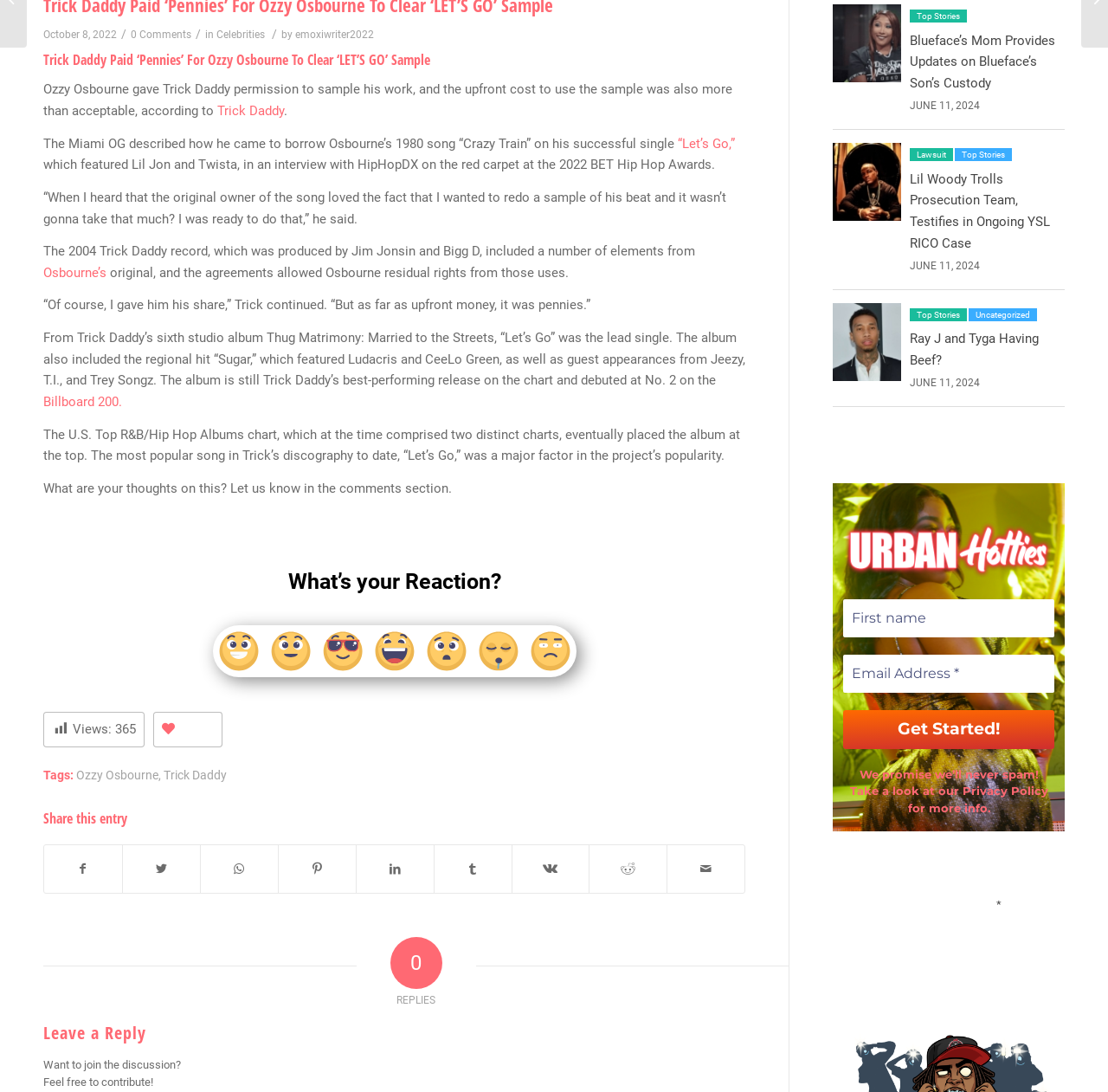Given the following UI element description: "Share by Mail", find the bounding box coordinates in the webpage screenshot.

[0.603, 0.774, 0.672, 0.817]